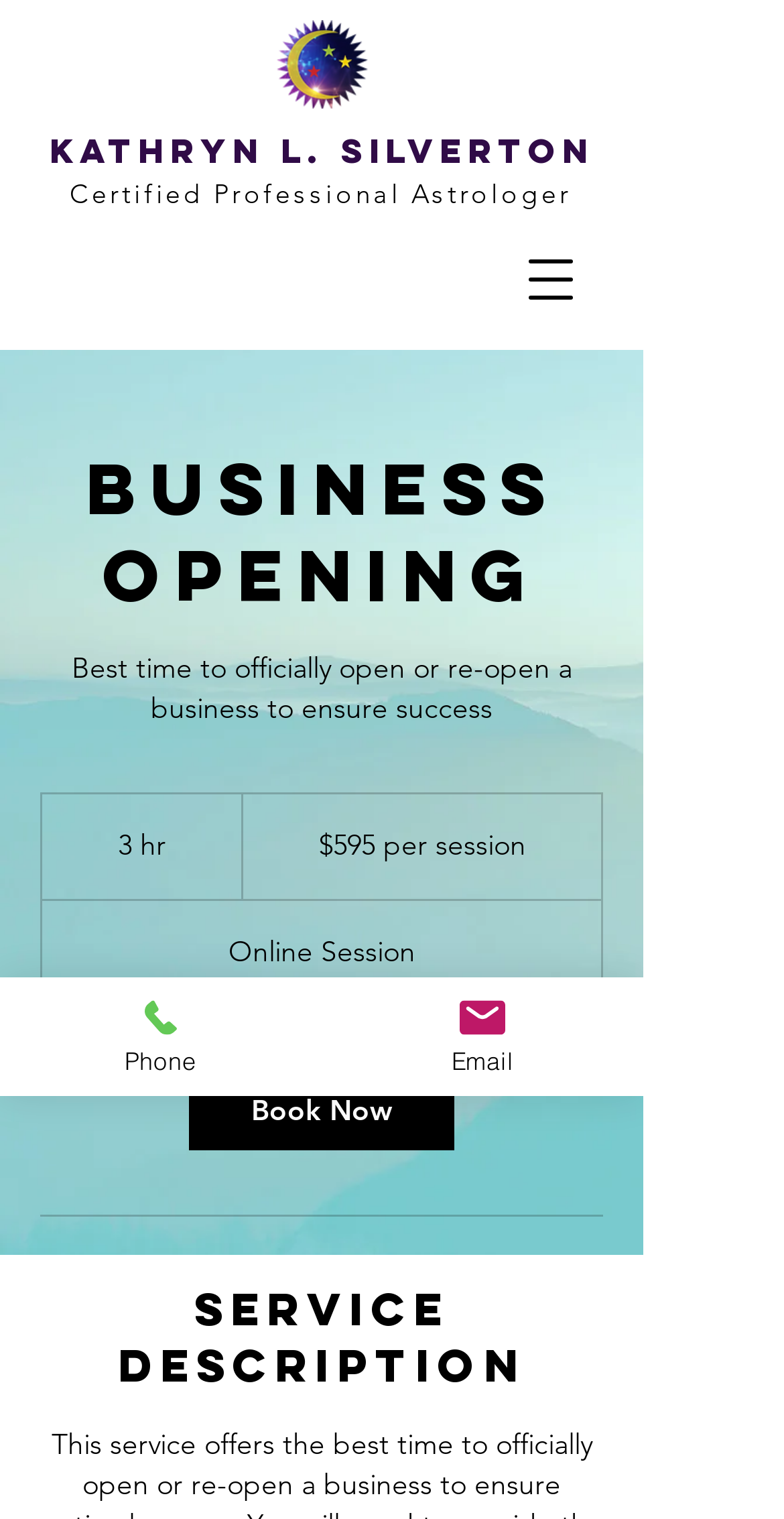Answer the question in a single word or phrase:
Who is the certified professional astrologer?

Kathryn L. Silverton